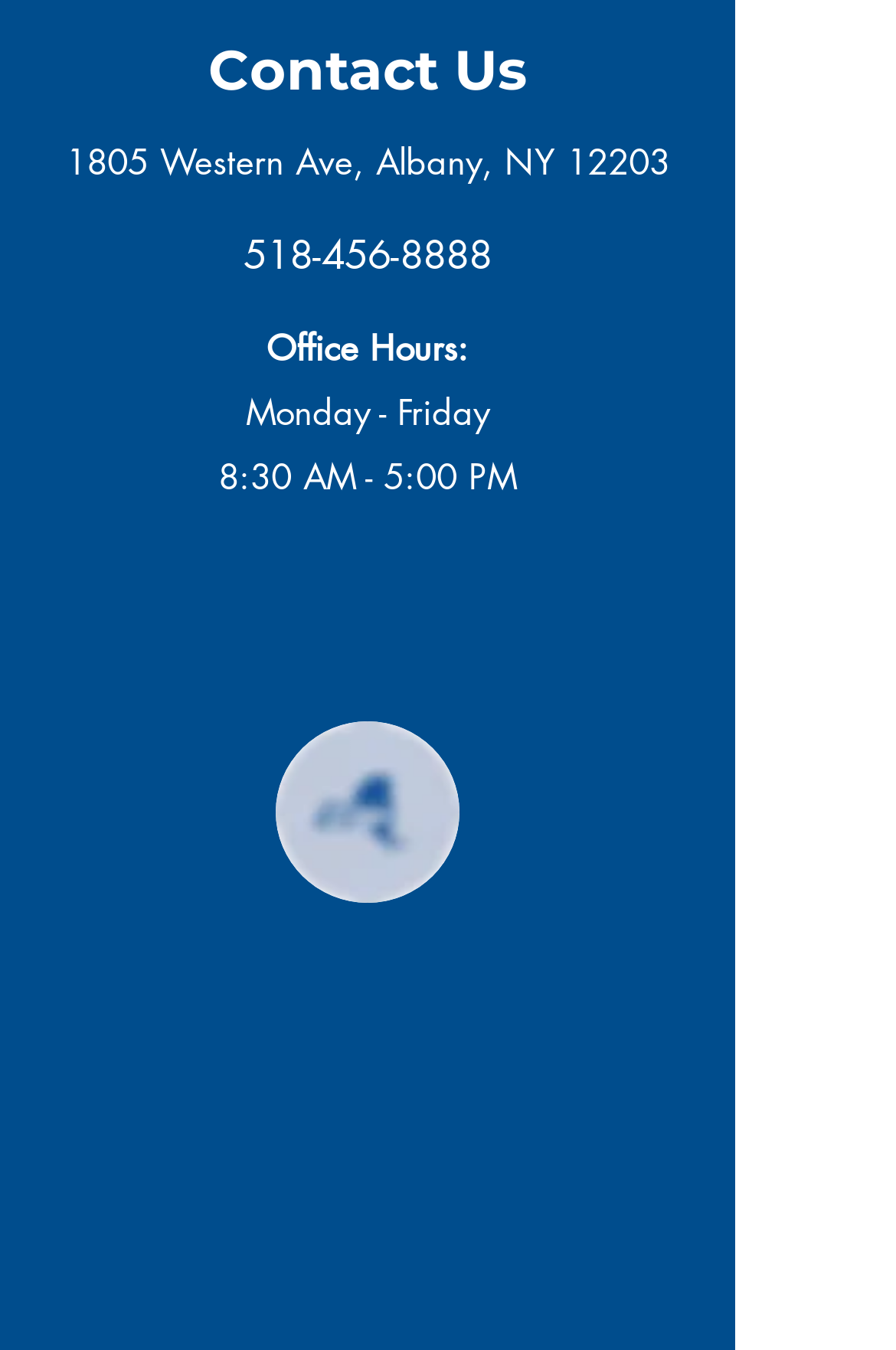Use a single word or phrase to answer this question: 
What is the address of the office?

1805 Western Ave, Albany, NY 12203